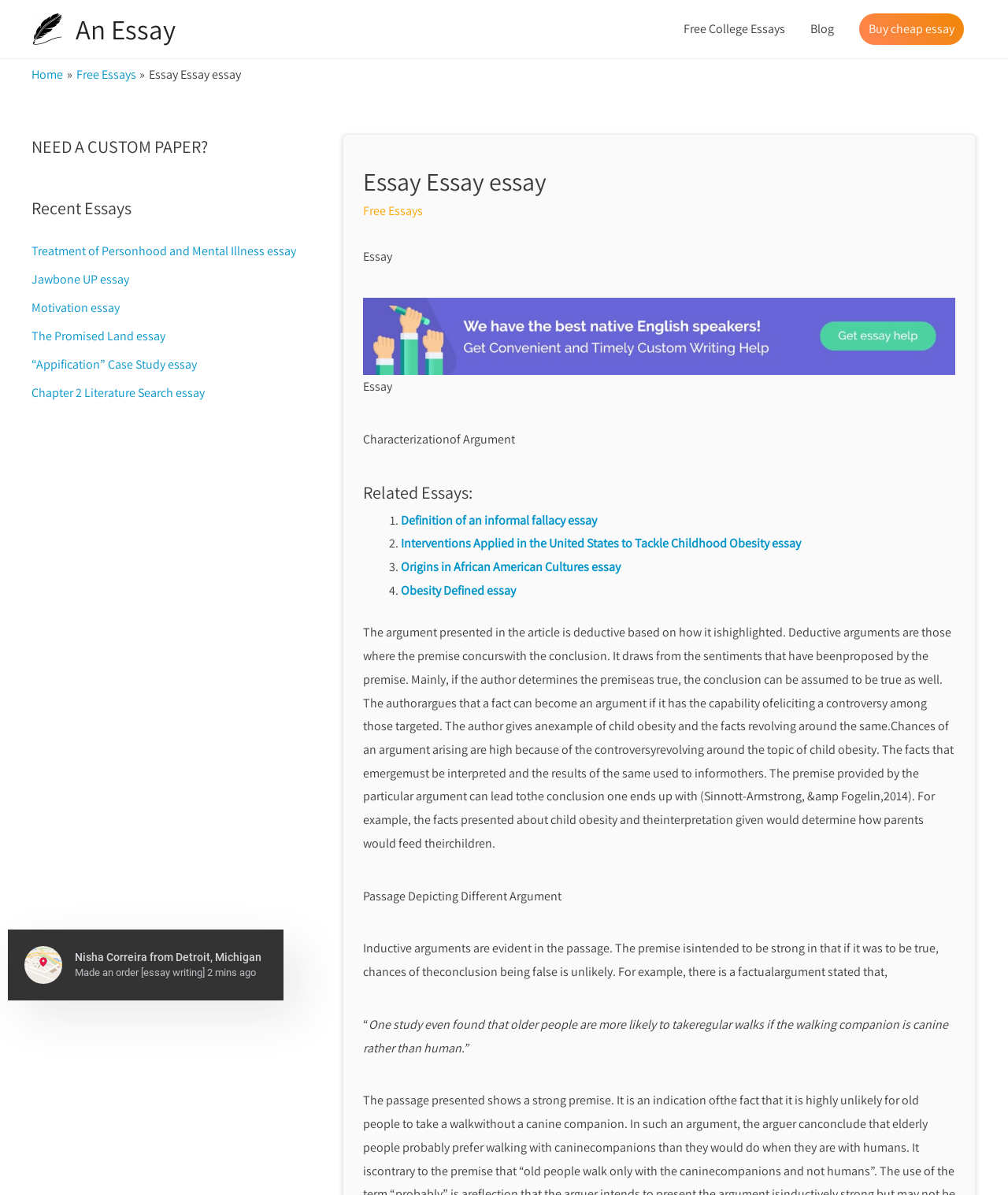Summarize the webpage with a detailed and informative caption.

The webpage appears to be an essay writing service website, with a focus on providing free college essays. At the top left corner, there is a link to "An Essay" accompanied by a small image. Next to it, there is another link to "An Essay" with a slightly different bounding box. 

On the top right side, there is a navigation menu labeled "Site Navigation" with links to "Free College Essays", "Blog", and "Buy cheap essay". Below this navigation menu, there is another navigation menu labeled "Breadcrumbs" with links to "Home" and "Free Essays", followed by a static text "Essay Essay essay".

In the middle of the page, there is a section with a heading "NEED A CUSTOM PAPER?" and another heading "Recent Essays". Below these headings, there are several links to different essay topics, such as "Treatment of Personhood and Mental Illness essay", "Jawbone UP essay", and "Motivation essay".

On the right side of the page, there is a section with a heading "Essay Essay essay" and a link to "Free Essays". Below this, there is a static text "Characterization of Argument" followed by a passage of text that discusses the concept of deductive and inductive arguments, with references to a specific article and examples of child obesity.

Further down, there is a section with a heading "Related Essays:" and a list of links to different essay topics, such as "Definition of an informal fallacy essay" and "Origins in African American Cultures essay". 

At the bottom of the page, there is an iframe element, but its content is not specified.